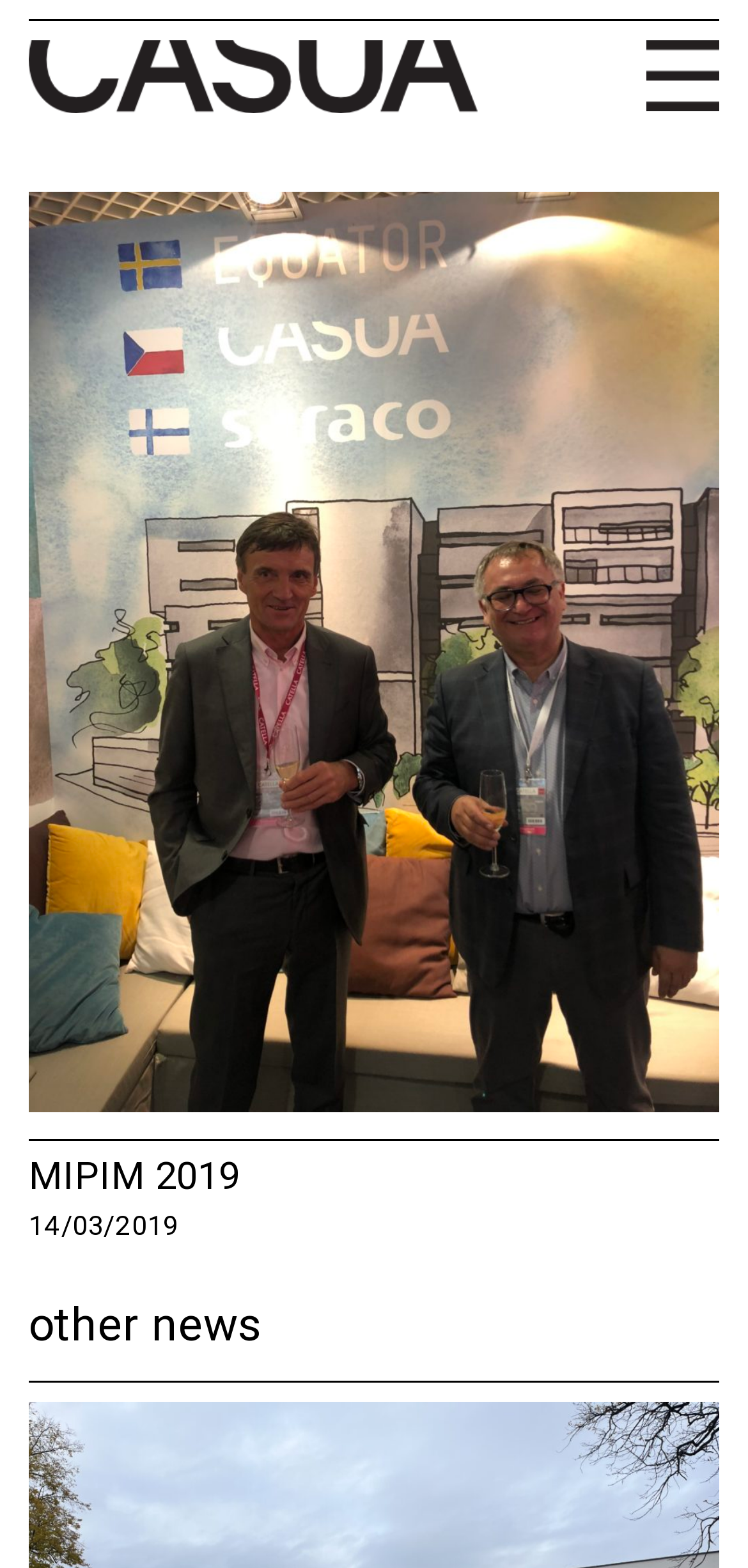Highlight the bounding box of the UI element that corresponds to this description: "alt="CASUA"".

[0.038, 0.034, 0.638, 0.082]